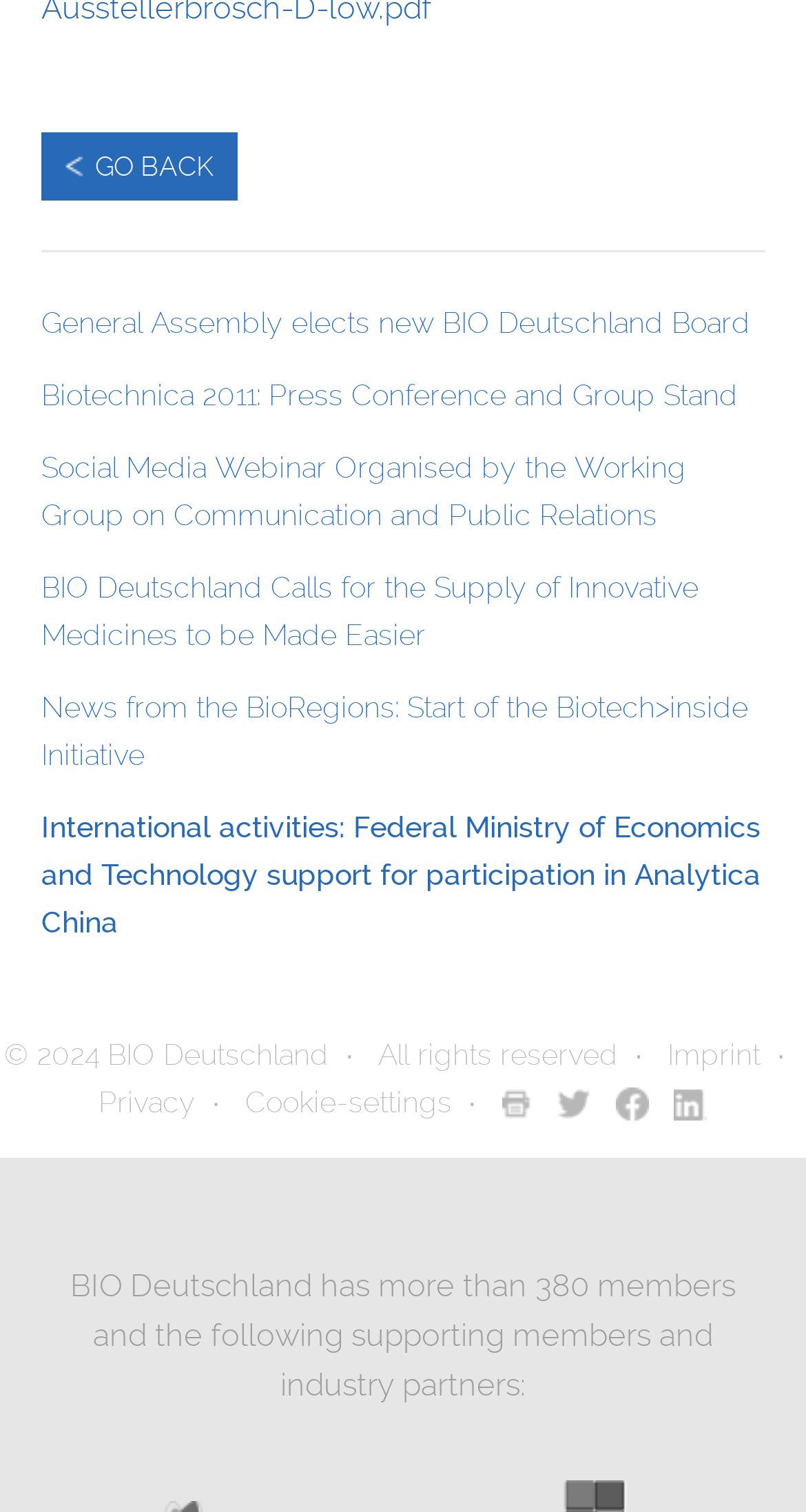Point out the bounding box coordinates of the section to click in order to follow this instruction: "check privacy policy".

[0.122, 0.717, 0.243, 0.739]